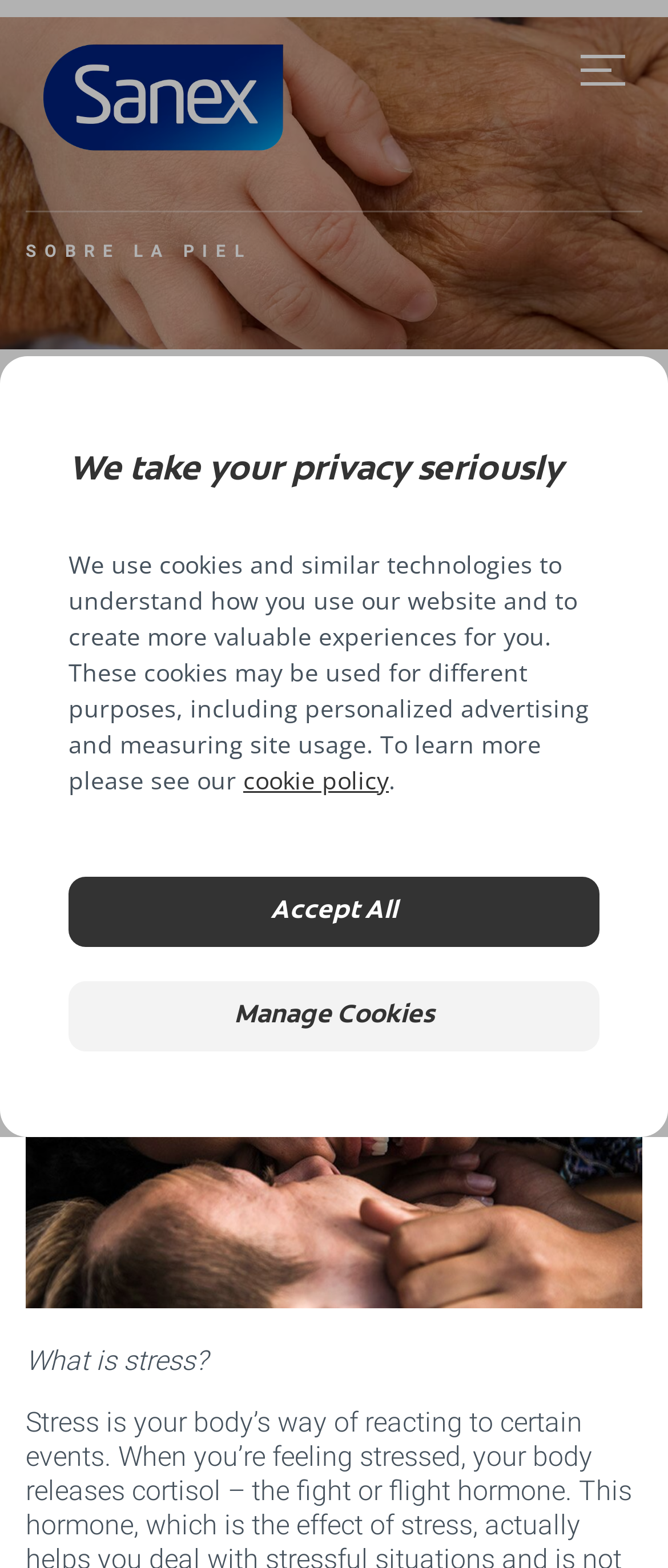Locate the bounding box coordinates of the area to click to fulfill this instruction: "Learn about skin knowledge". The bounding box should be presented as four float numbers between 0 and 1, in the order [left, top, right, bottom].

[0.659, 0.293, 0.779, 0.305]